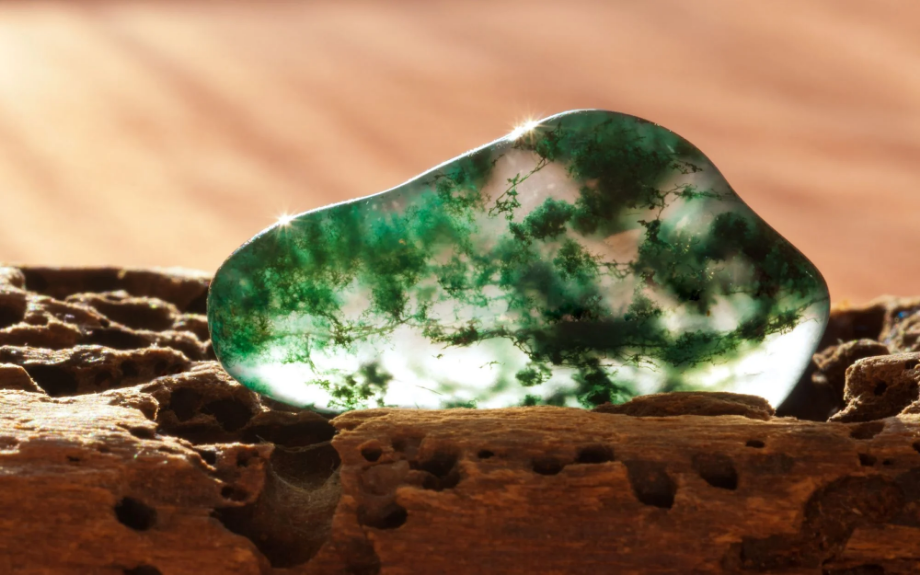Why are agates with vibrant colors sought after?
Respond with a short answer, either a single word or a phrase, based on the image.

For collectors and jewelry enthusiasts